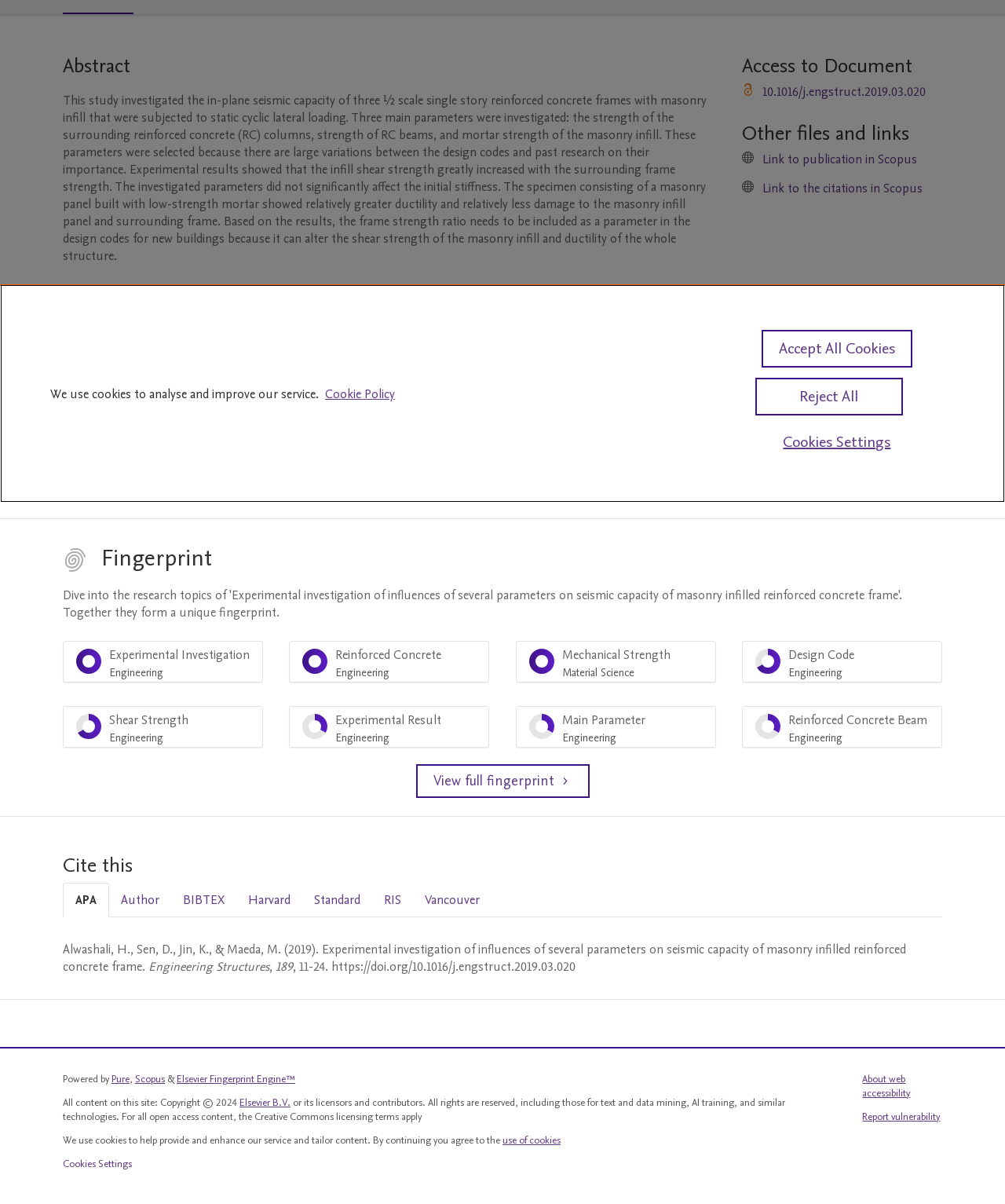Using the element description Accept All Cookies, predict the bounding box coordinates for the UI element. Provide the coordinates in (top-left x, top-left y, bottom-right x, bottom-right y) format with values ranging from 0 to 1.

[0.758, 0.274, 0.908, 0.305]